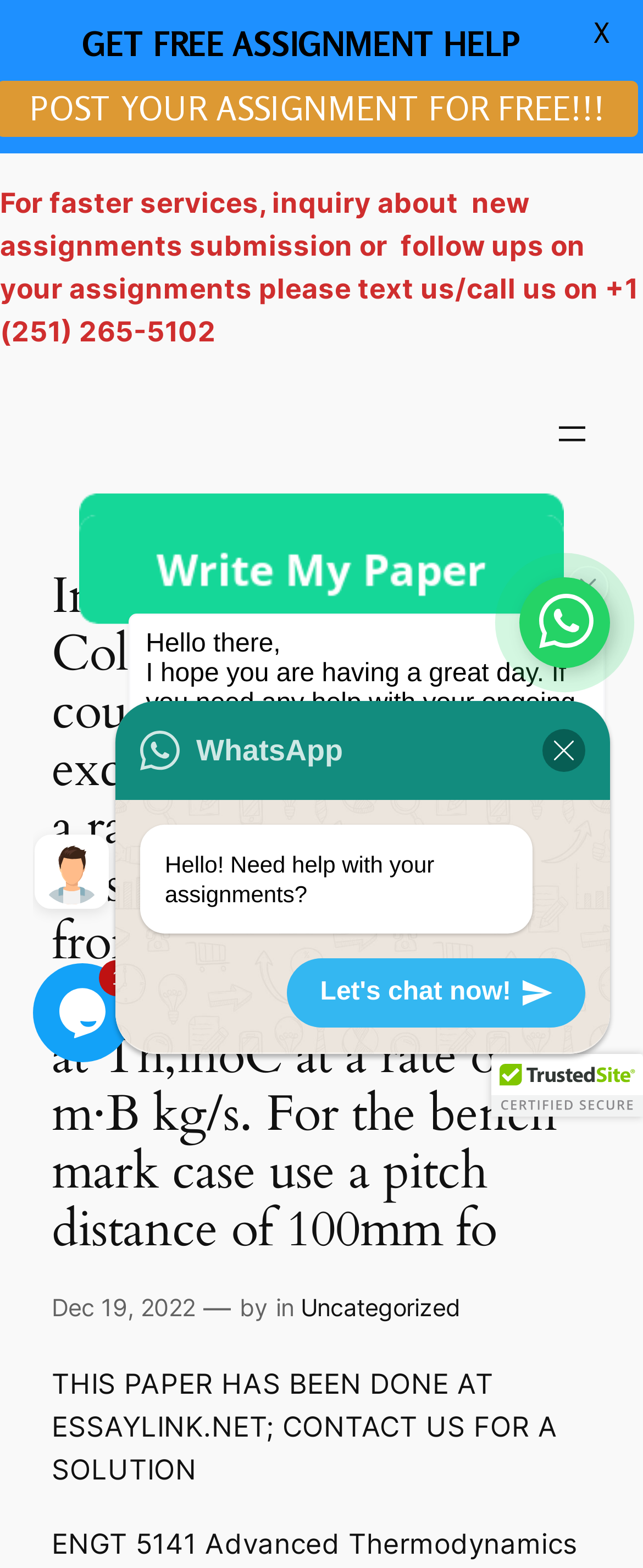How can users contact the website for assignment help?
Provide an in-depth answer to the question, covering all aspects.

The webpage provides multiple ways for users to contact the website for assignment help, including a WhatsApp button and a phone number for faster services.